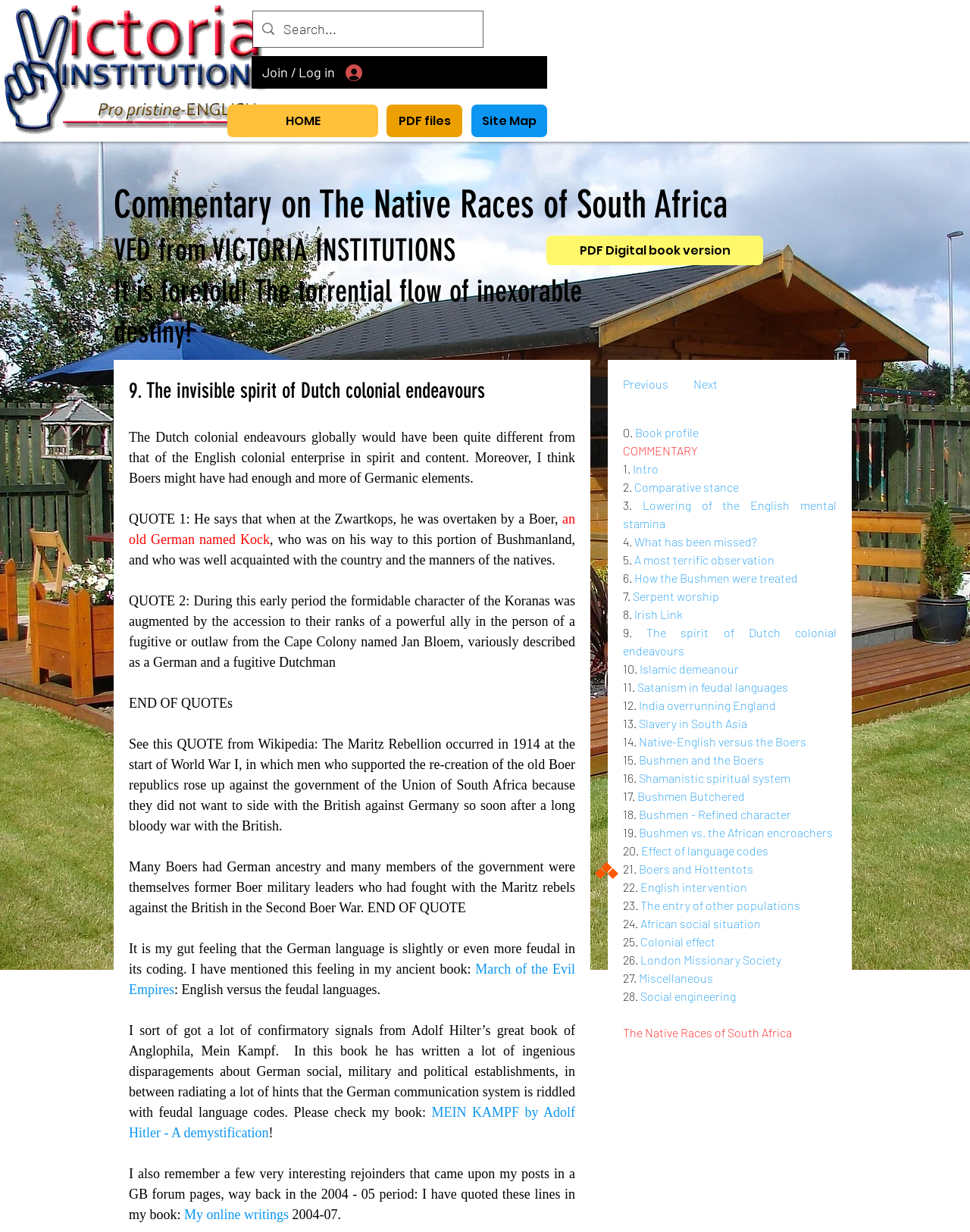Given the element description Book profile, identify the bounding box coordinates for the UI element on the webpage screenshot. The format should be (top-left x, top-left y, bottom-right x, bottom-right y), with values between 0 and 1.

[0.655, 0.345, 0.72, 0.357]